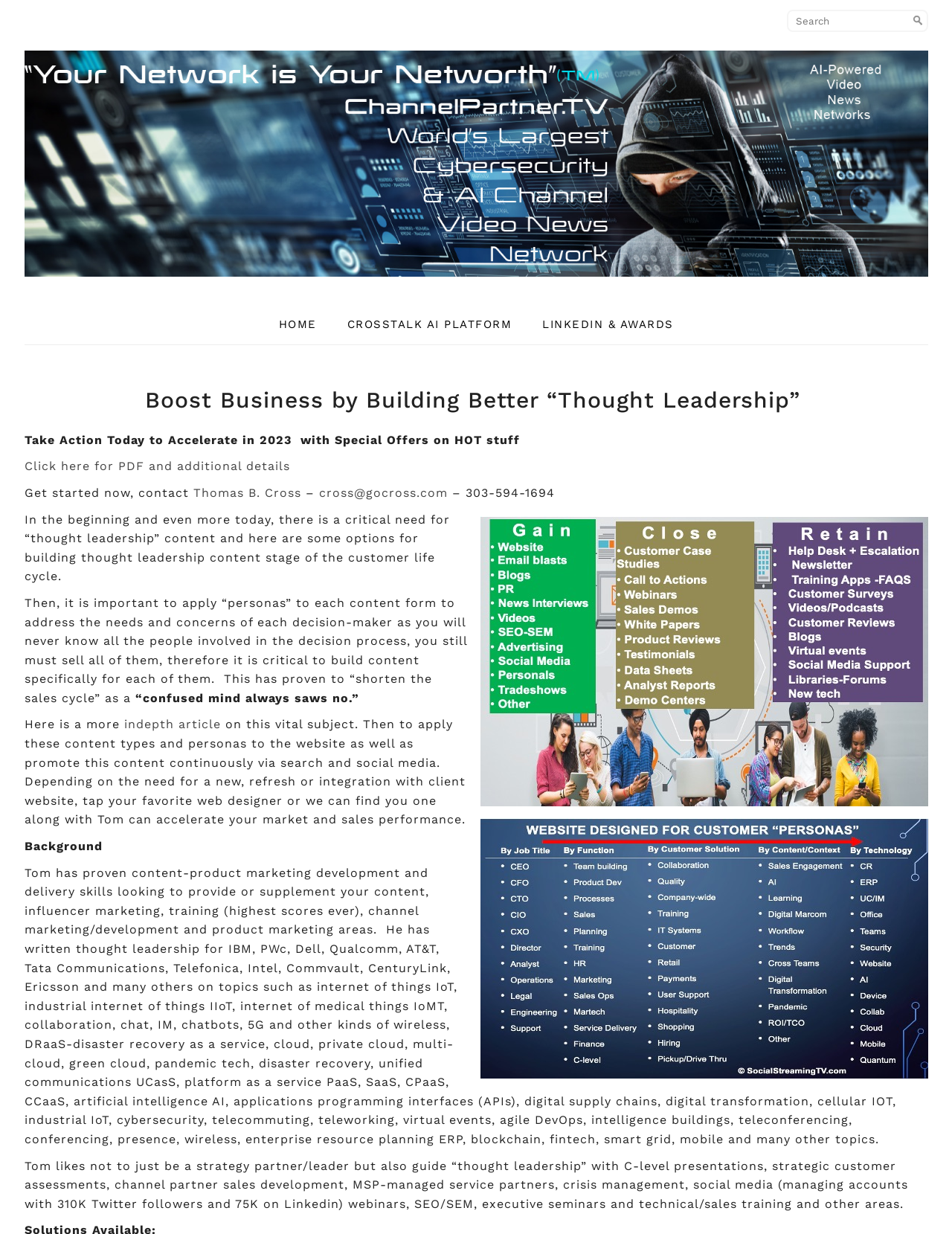Provide a thorough and detailed response to the question by examining the image: 
What is the purpose of building thought leadership content?

According to the webpage, building thought leadership content is important to address the needs and concerns of each decision-maker, and it has proven to 'shorten the sales cycle'.